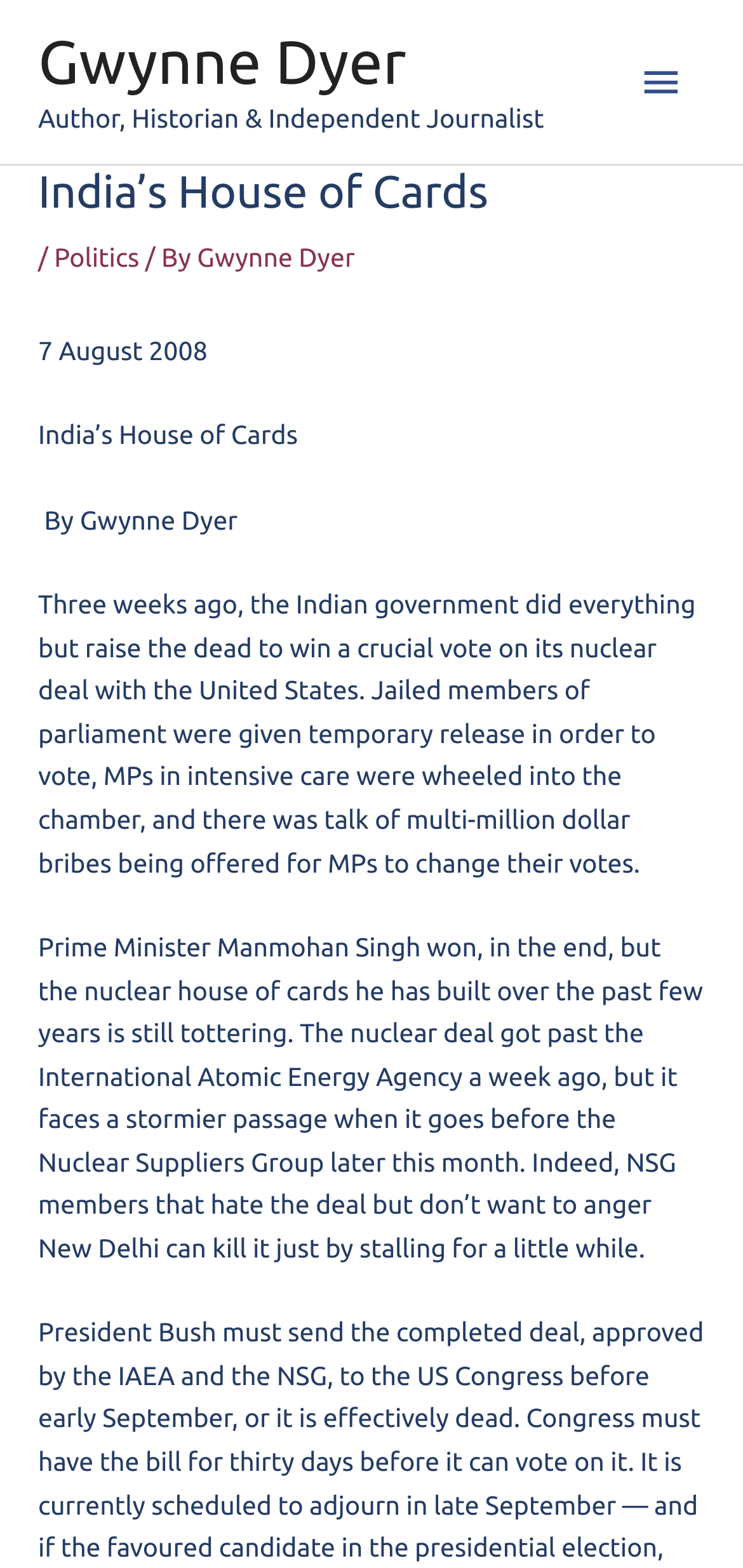Can you find the bounding box coordinates for the UI element given this description: "Main Menu"? Provide the coordinates as four float numbers between 0 and 1: [left, top, right, bottom].

[0.83, 0.023, 0.949, 0.082]